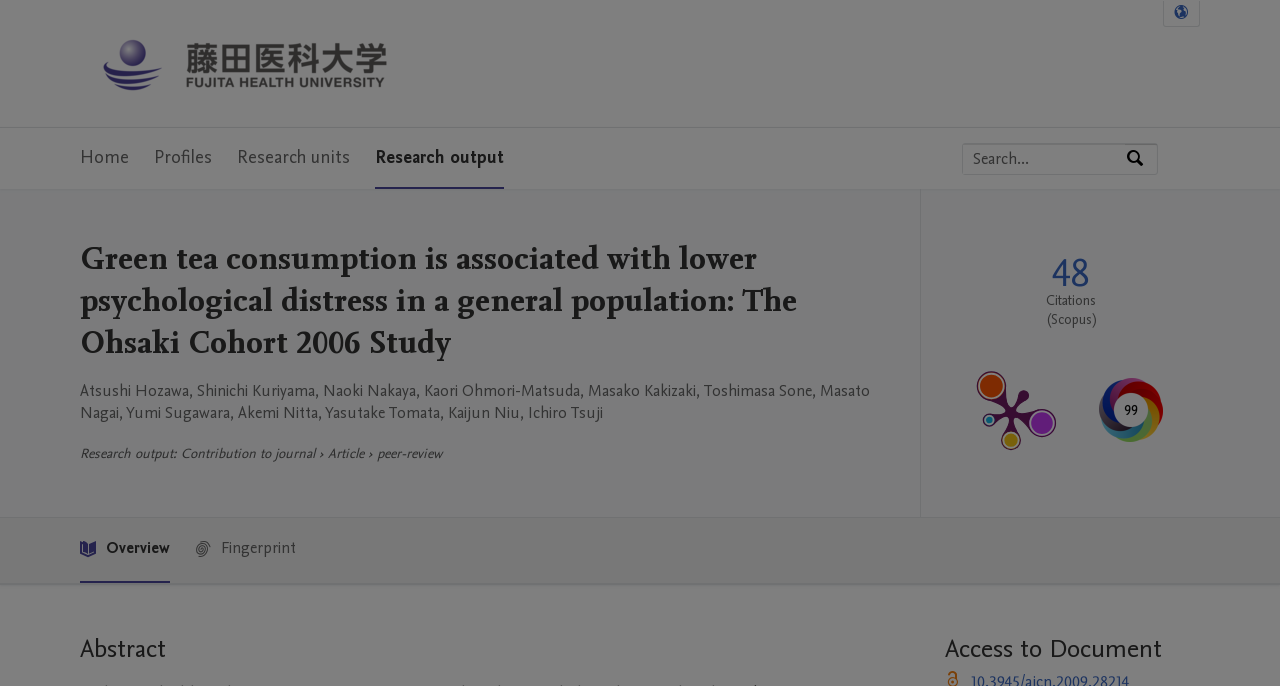Extract the primary heading text from the webpage.

Green tea consumption is associated with lower psychological distress in a general population: The Ohsaki Cohort 2006 Study